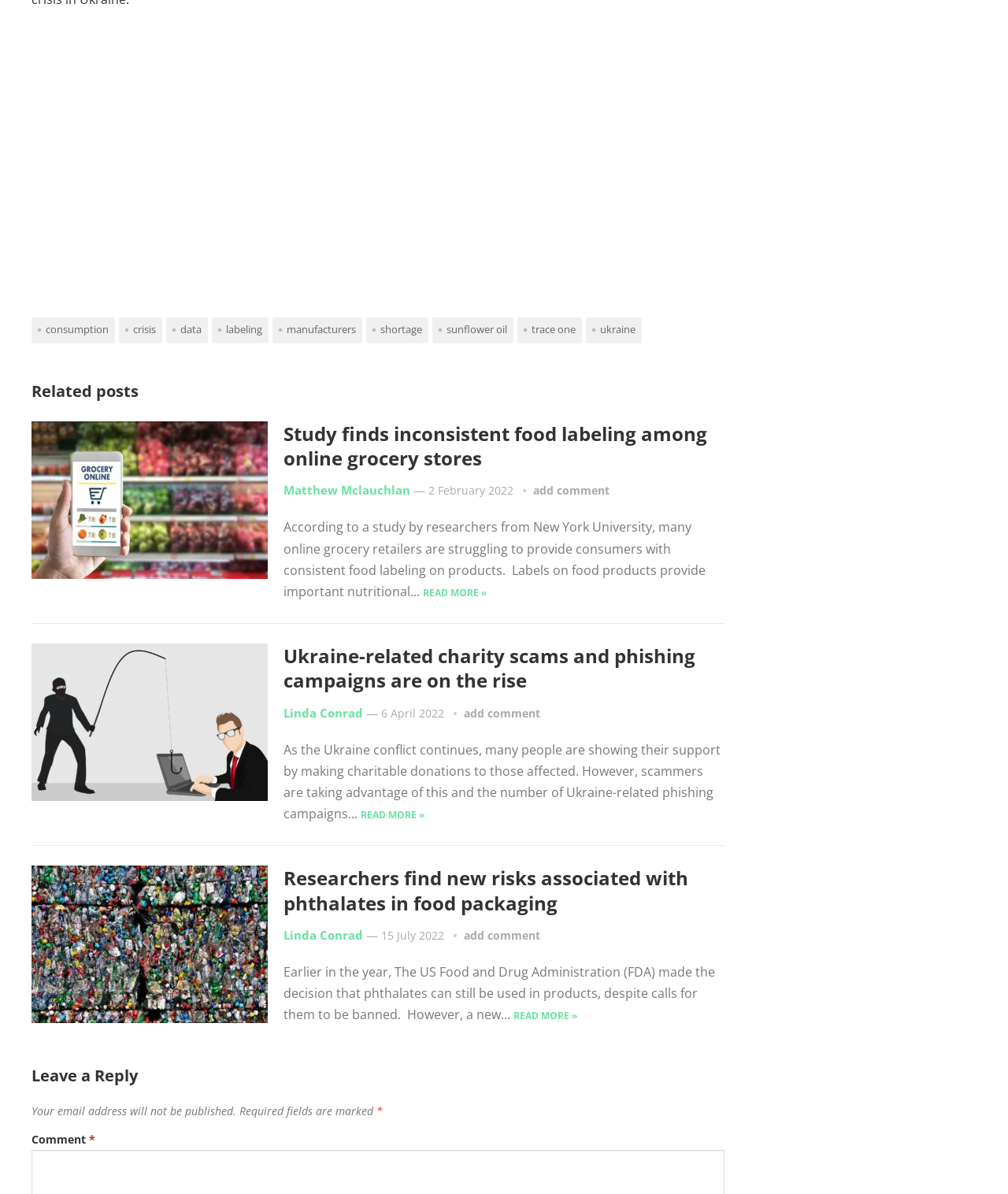Please answer the following question using a single word or phrase: 
How many links are there in the first related post?

2